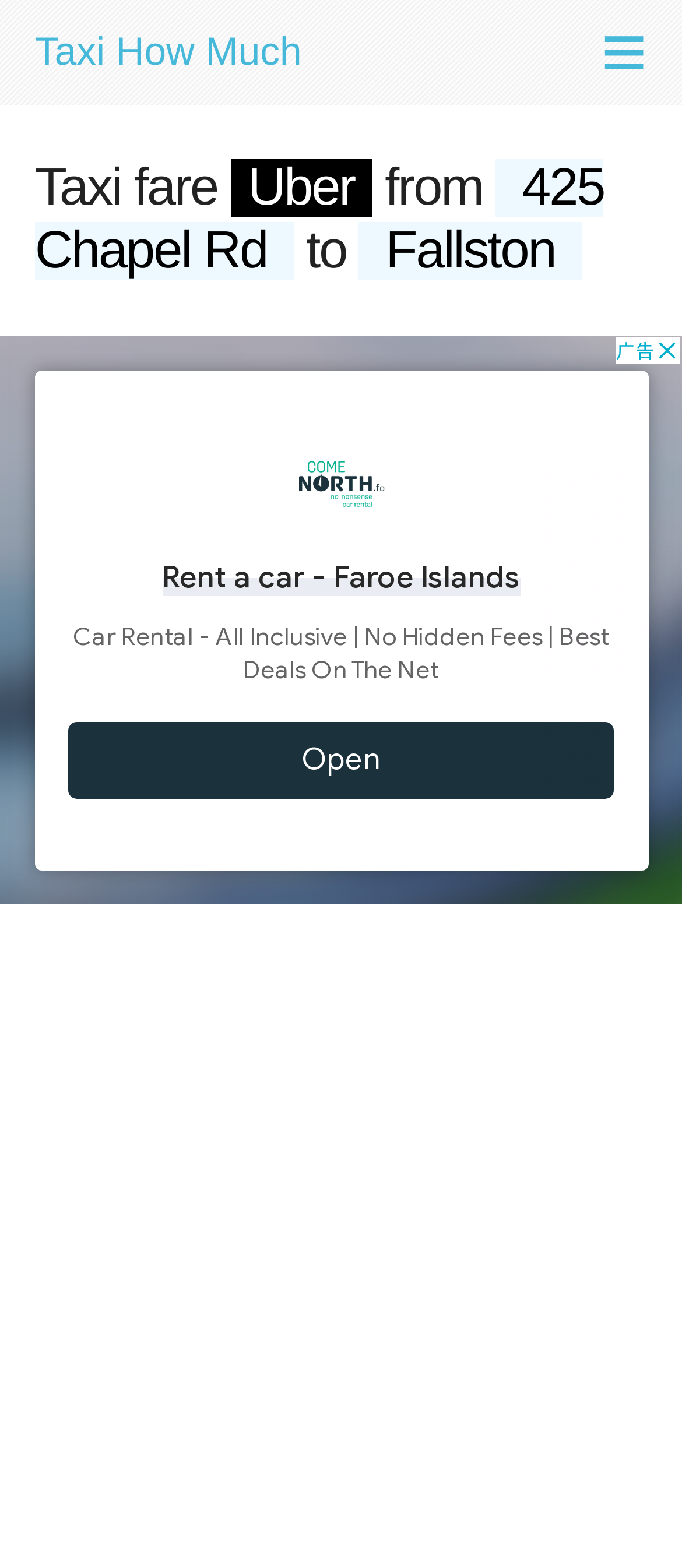What is the main heading of this webpage? Please extract and provide it.

Taxi fare Uber from 425 Chapel Rd to Fallston